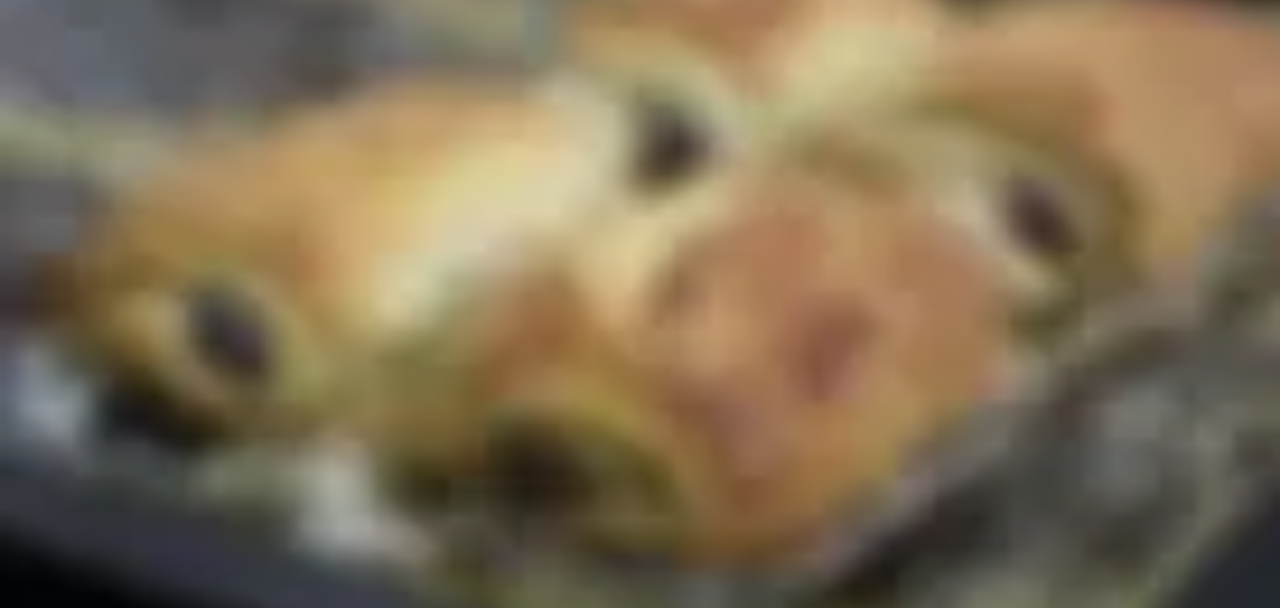Use a single word or phrase to answer the question:
What is the philosophy aligned with the context of naturopathic consultations?

Health and wellness